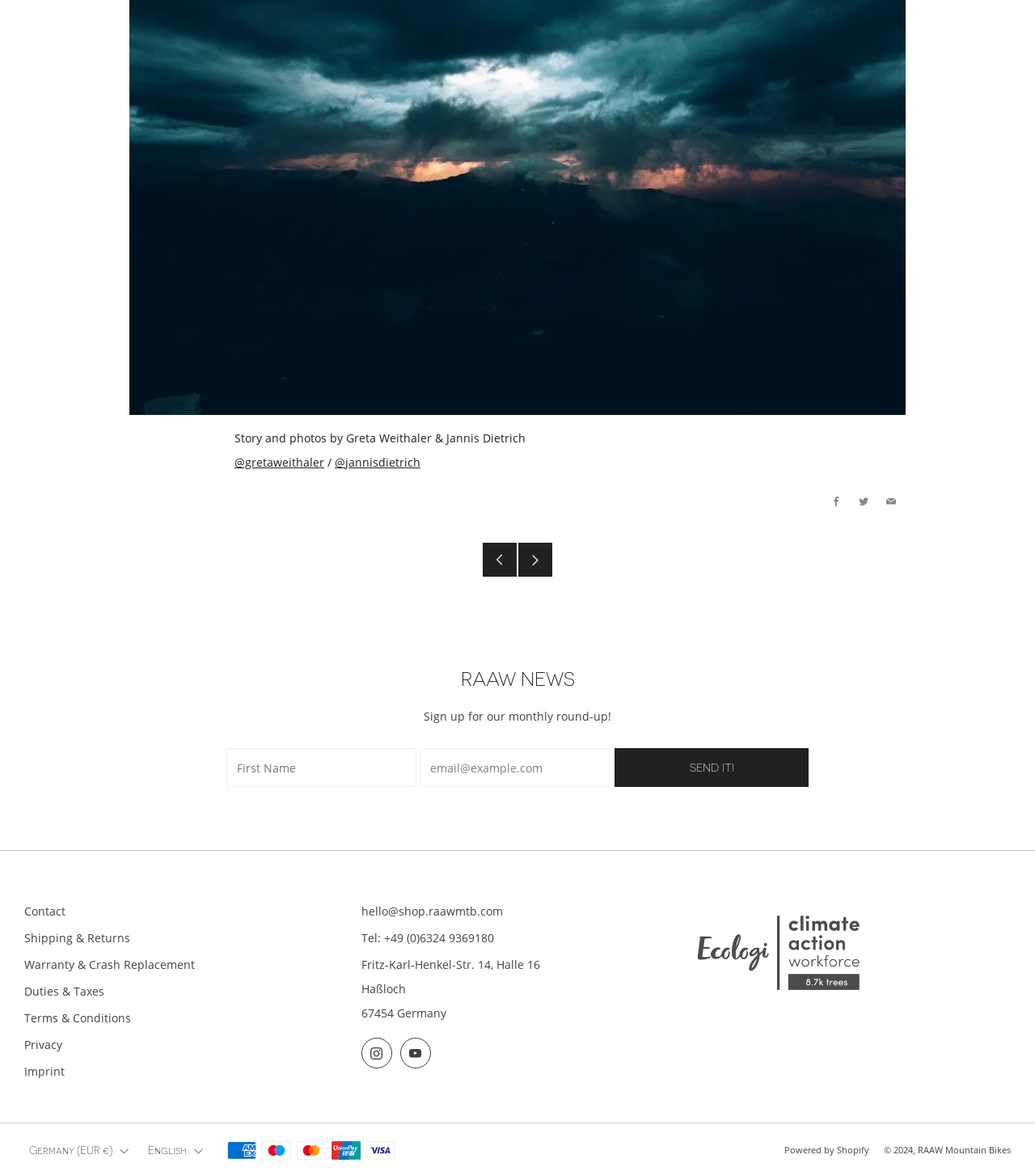Determine the bounding box coordinates of the clickable region to execute the instruction: "Click on the 'Contact' link". The coordinates should be four float numbers between 0 and 1, denoted as [left, top, right, bottom].

[0.023, 0.768, 0.063, 0.782]